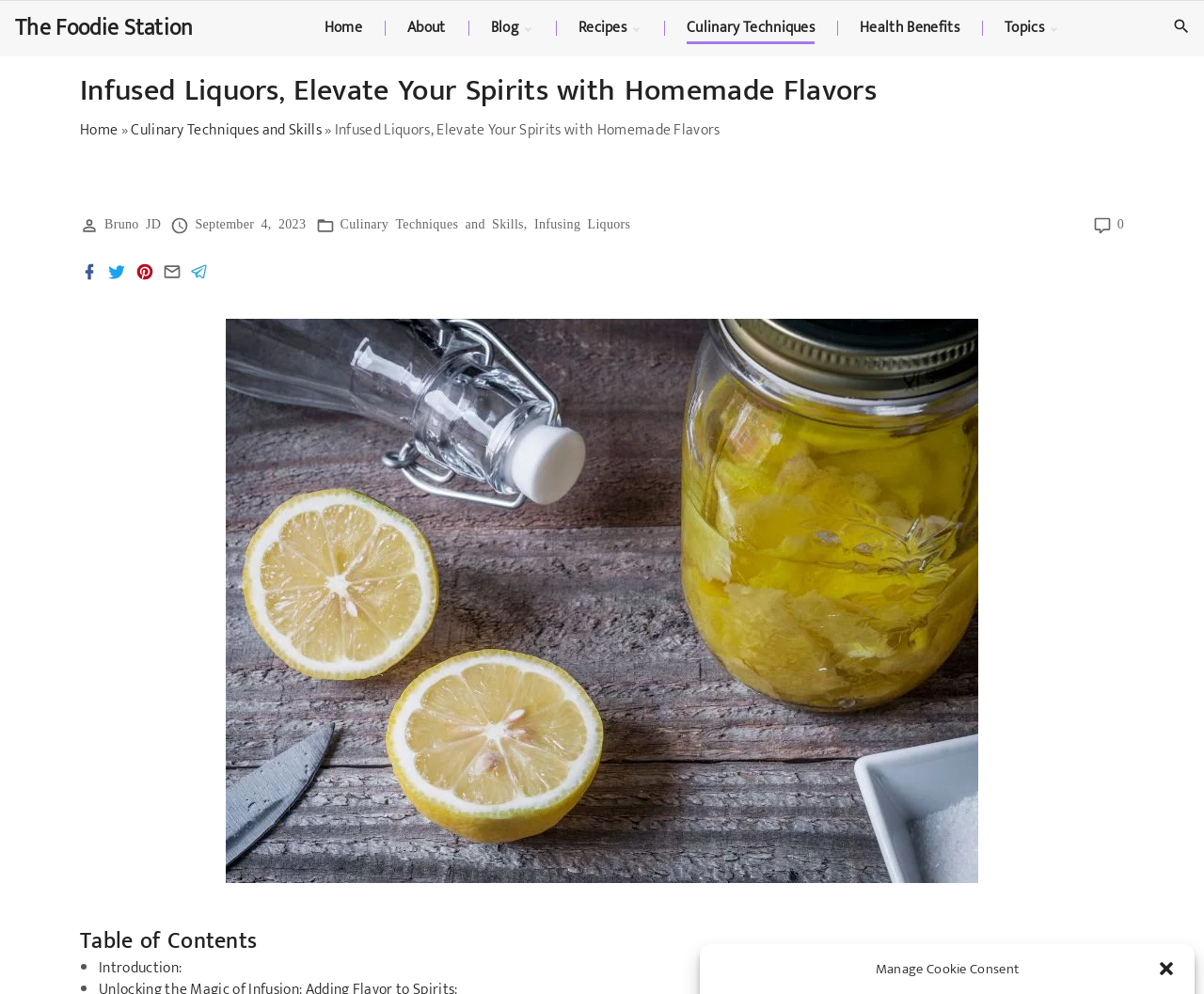Locate the bounding box coordinates of the element to click to perform the following action: 'close the dialog'. The coordinates should be given as four float values between 0 and 1, in the form of [left, top, right, bottom].

[0.961, 0.965, 0.977, 0.984]